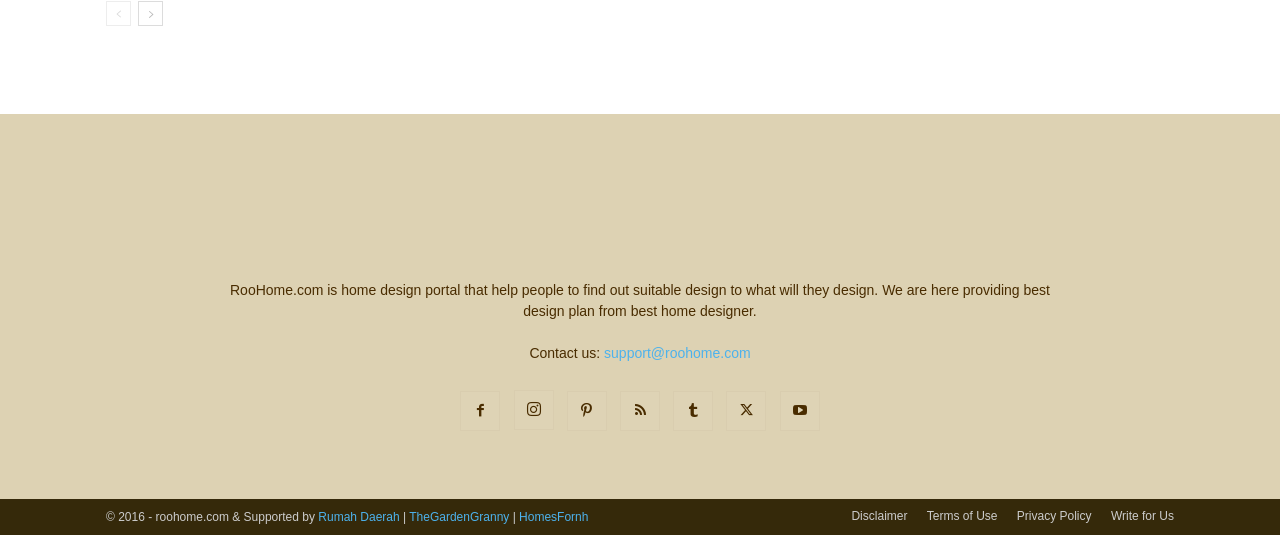Pinpoint the bounding box coordinates for the area that should be clicked to perform the following instruction: "go to previous page".

[0.083, 0.002, 0.102, 0.048]